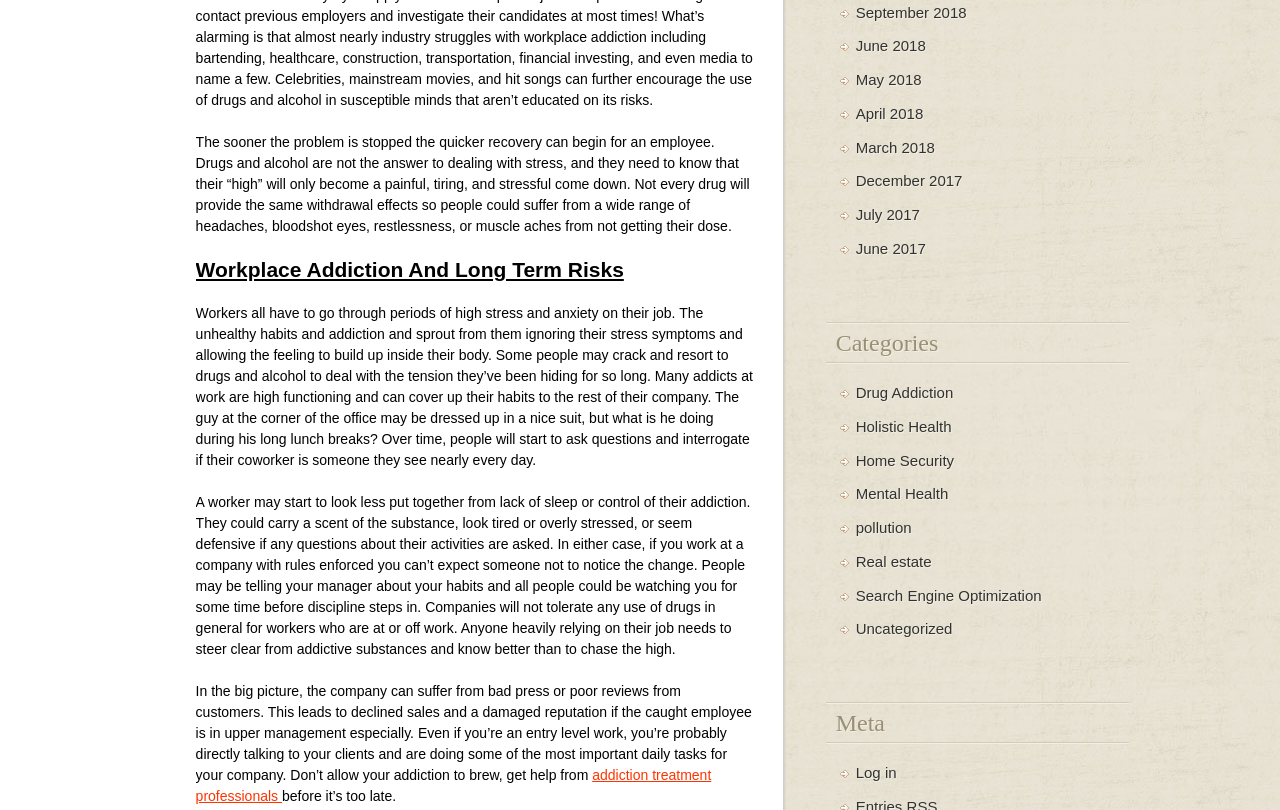Utilize the details in the image to thoroughly answer the following question: What is the purpose of the link 'addiction treatment professionals'?

The link 'addiction treatment professionals' is provided in the article to encourage readers to seek help for their addiction, as stated in the sentence 'Don’t allow your addiction to brew, get help from addiction treatment professionals before it’s too late'.